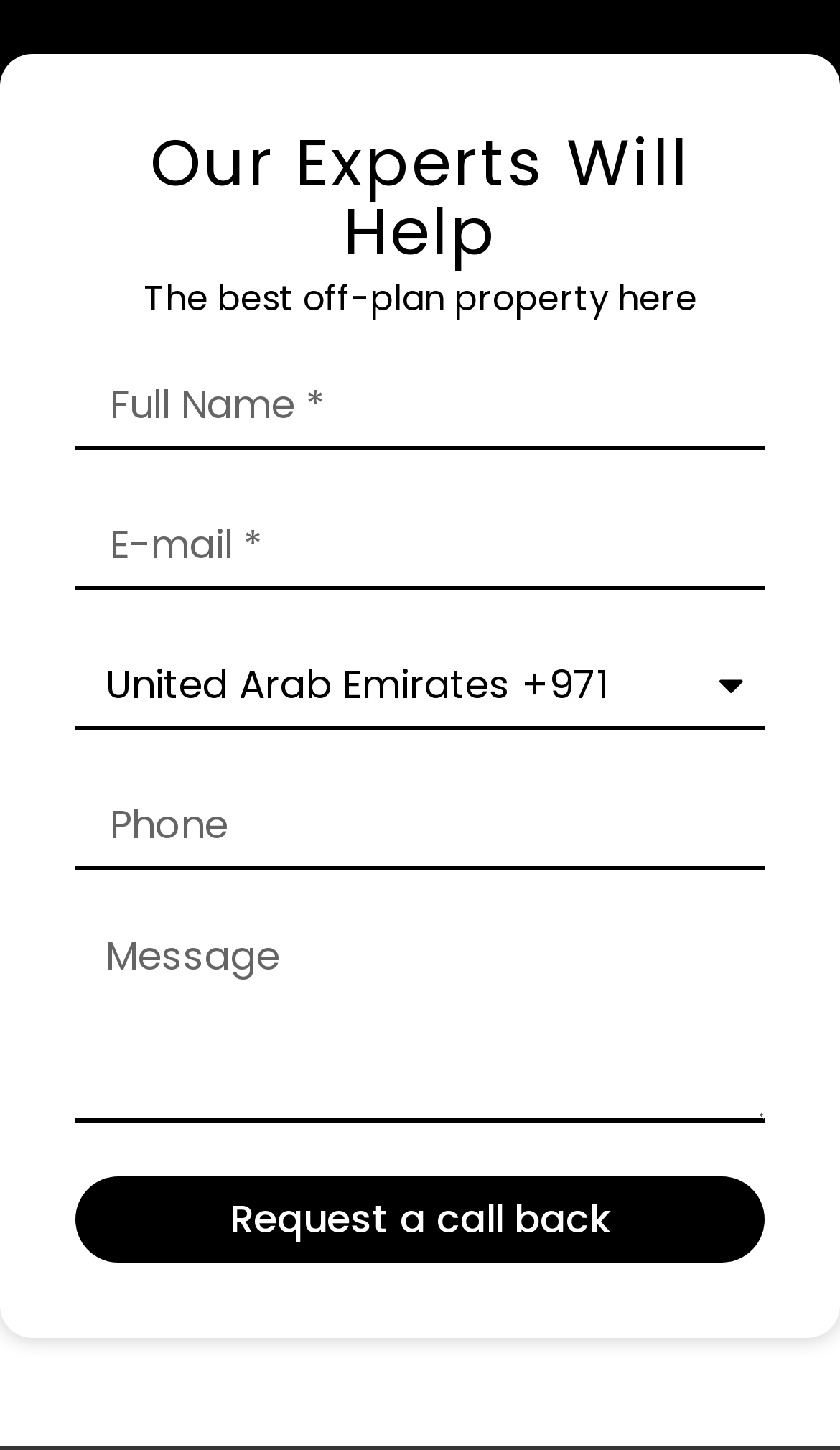What is the optional field in the form?
Relying on the image, give a concise answer in one word or a brief phrase.

Message